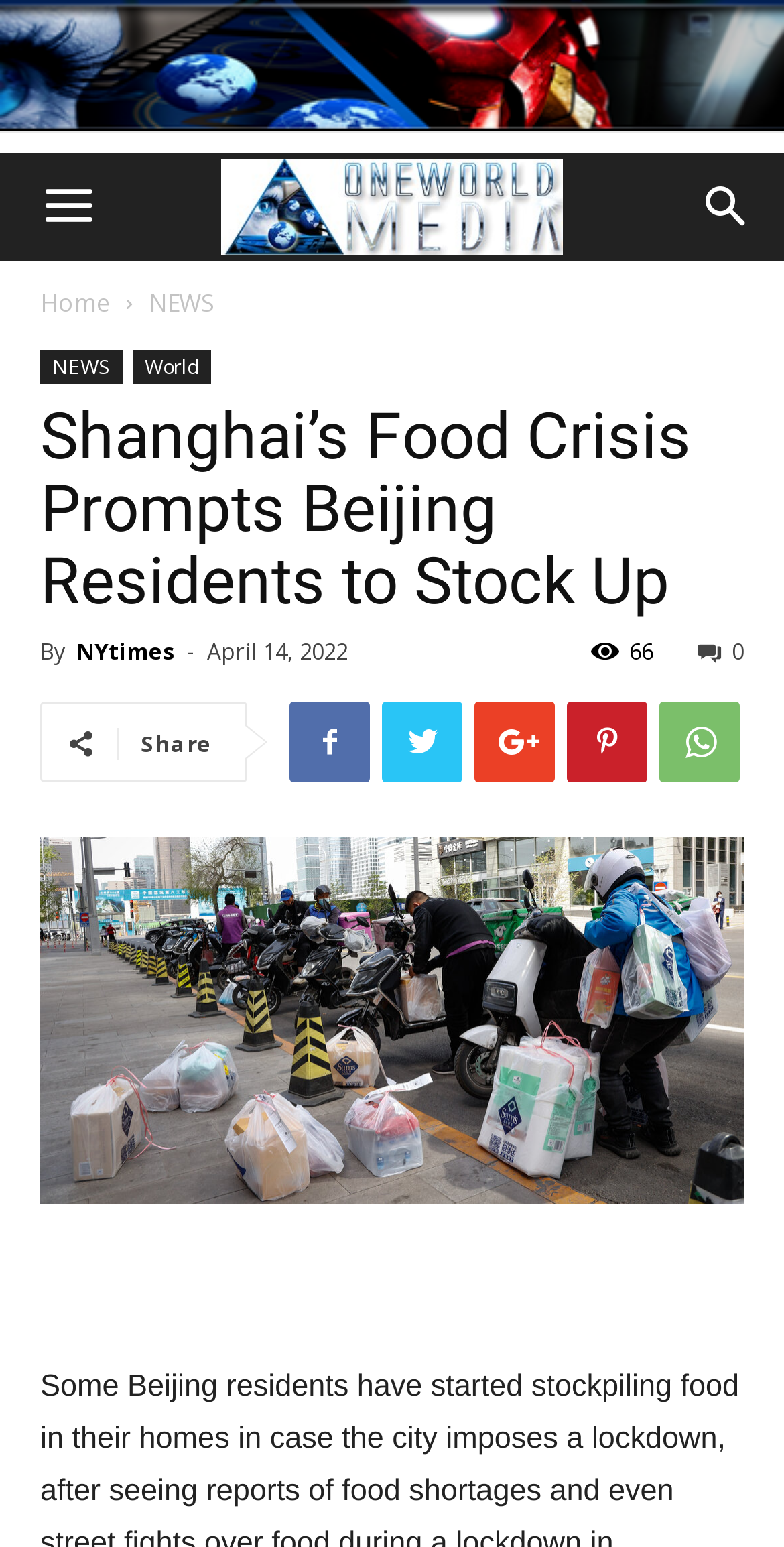Extract the bounding box coordinates for the UI element described by the text: "parent_node: COMMENT * name="comment"". The coordinates should be in the form of [left, top, right, bottom] with values between 0 and 1.

None